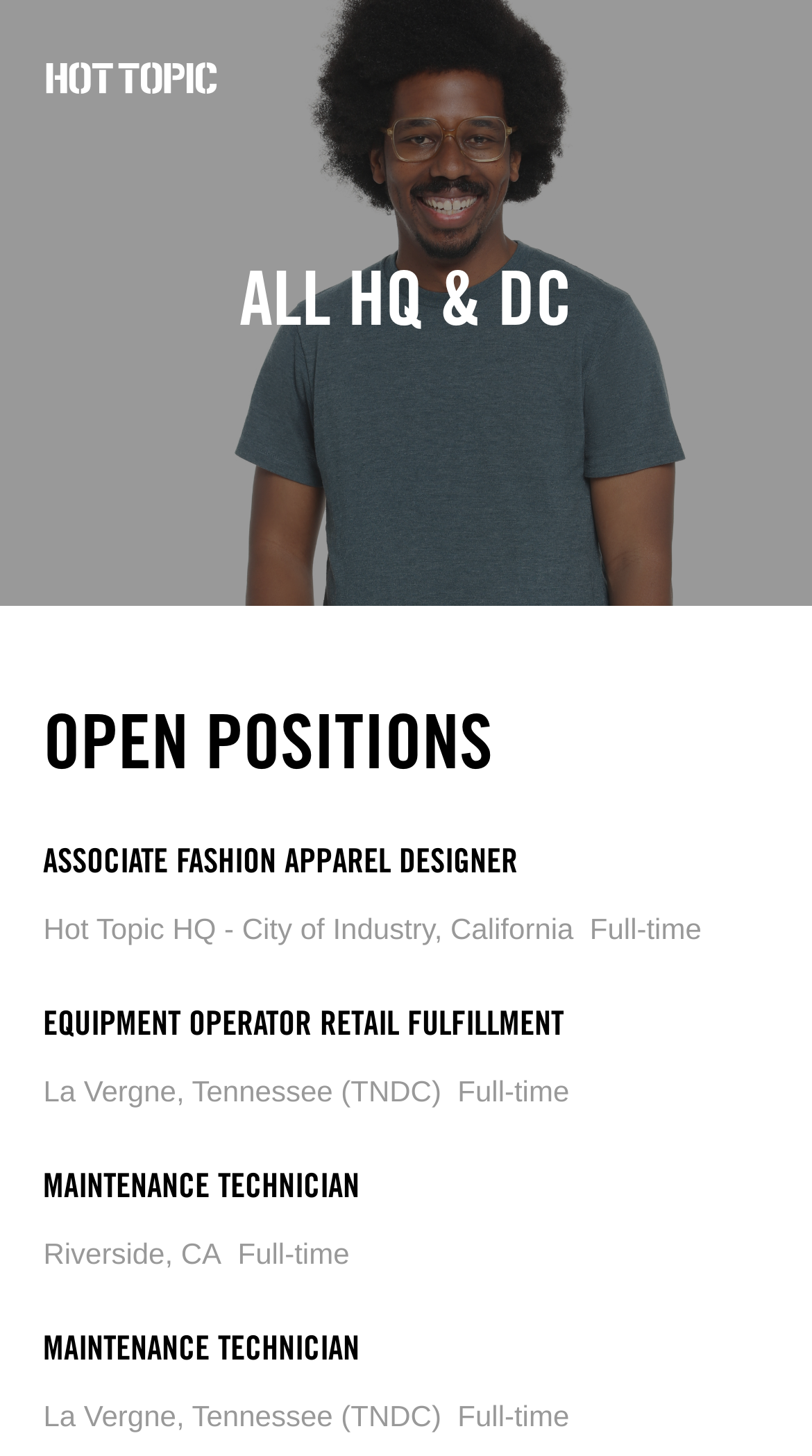Give an extensive and precise description of the webpage.

The webpage is a careers page for Hot Topic, a fashion apparel company. At the top, there is a large heading that reads "Hot Topic Careers". Below this heading, there is a smaller heading that spans the entire width of the page, reading "ALL HQ & DC". 

Further down, there is another heading that reads "OPEN POSITIONS", which is positioned near the top-left corner of the page. Below this heading, there are several job listings, each consisting of a link with the job title, followed by the location and job type (full-time or part-time). 

The job listings are arranged in a vertical column, with each listing positioned below the previous one. The first job listing is for an Associate Fashion Apparel Designer, located at Hot Topic HQ in City of Industry, California, and is a full-time position. The second listing is for an Equipment Operator Retail Fulfillment, located in La Vergne, Tennessee (TNDC). The third listing is for a Maintenance Technician, located in Riverside, CA, and is a full-time position. The fourth listing is also for a Maintenance Technician, located in La Vergne, Tennessee (TNDC).